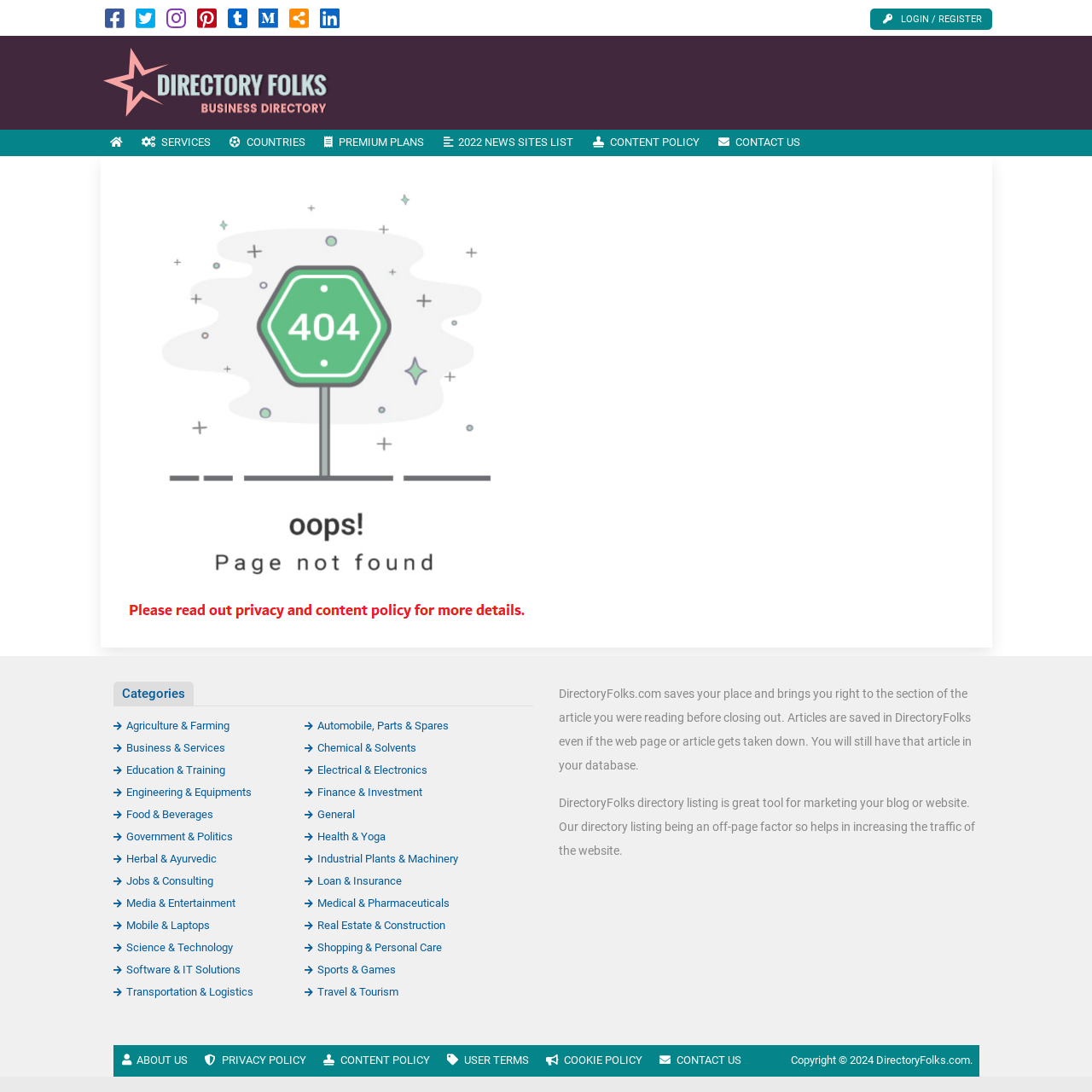Detail the various sections and features present on the webpage.

This webpage appears to be a 404 error page for a website called DirectoryFolks.com, which is a social framework for bloggers and YouTubers to bring more views to their site. 

At the top of the page, there are several social media links represented by icons, followed by a logo of DirectoryFolks.com. Below the logo, there is a navigation menu with links to various sections of the website, including Home, Services, Countries, Premium Plans, 2022 News Sites List, Content Policy, and Contact Us.

The main content of the page is an error message, but below it, there is a section with a heading "Categories" that lists 24 categories, including Agriculture & Farming, Automobile, Parts & Spares, Business & Services, and more. Each category is represented by a link with an icon.

To the right of the categories section, there is a complementary section with two blocks of text. The first block explains that DirectoryFolks.com saves articles and allows users to access them even if the original webpage is taken down. The second block describes the benefits of using DirectoryFolks.com's directory listing for marketing a blog or website.

At the bottom of the page, there are links to various pages, including About Us, Privacy Policy, Content Policy, User Terms, Cookie Policy, and Contact Us. Finally, there is a copyright notice at the very bottom of the page.